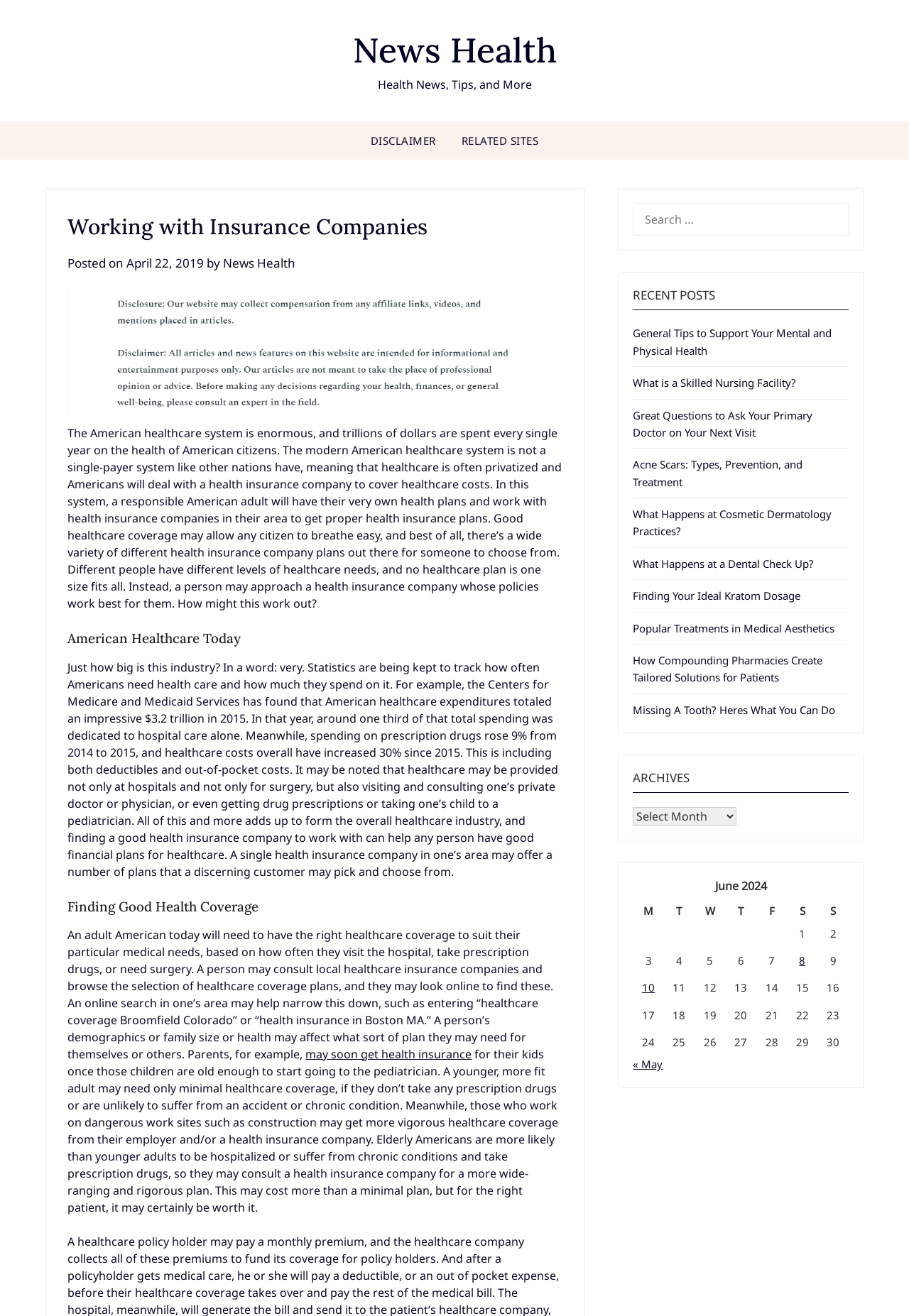Please identify the bounding box coordinates of the element that needs to be clicked to perform the following instruction: "Search for health-related topics".

[0.696, 0.154, 0.934, 0.179]